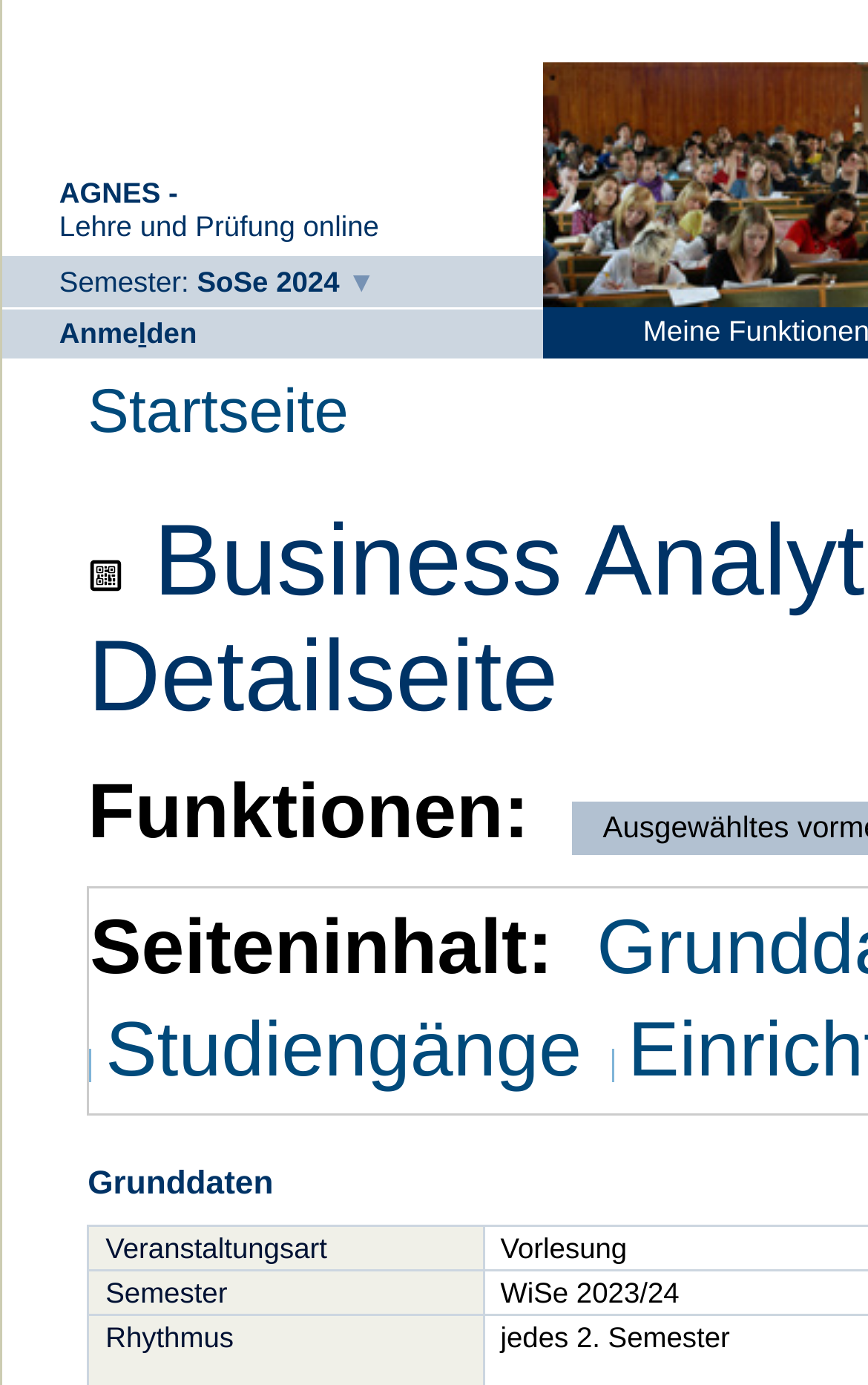Please give a one-word or short phrase response to the following question: 
How many columns are there in the table?

2